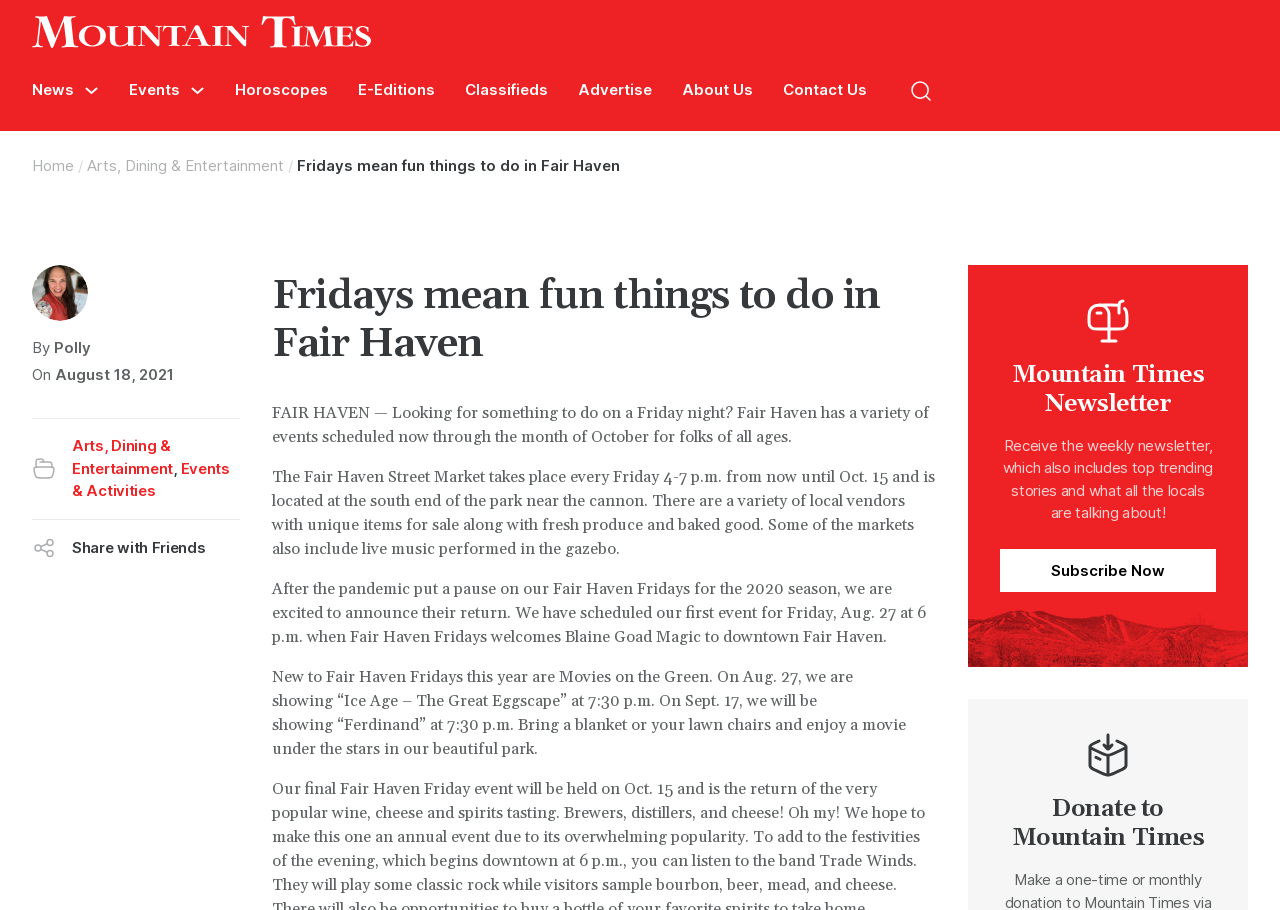Locate the bounding box coordinates of the clickable region to complete the following instruction: "Open the search."

[0.701, 0.073, 0.738, 0.126]